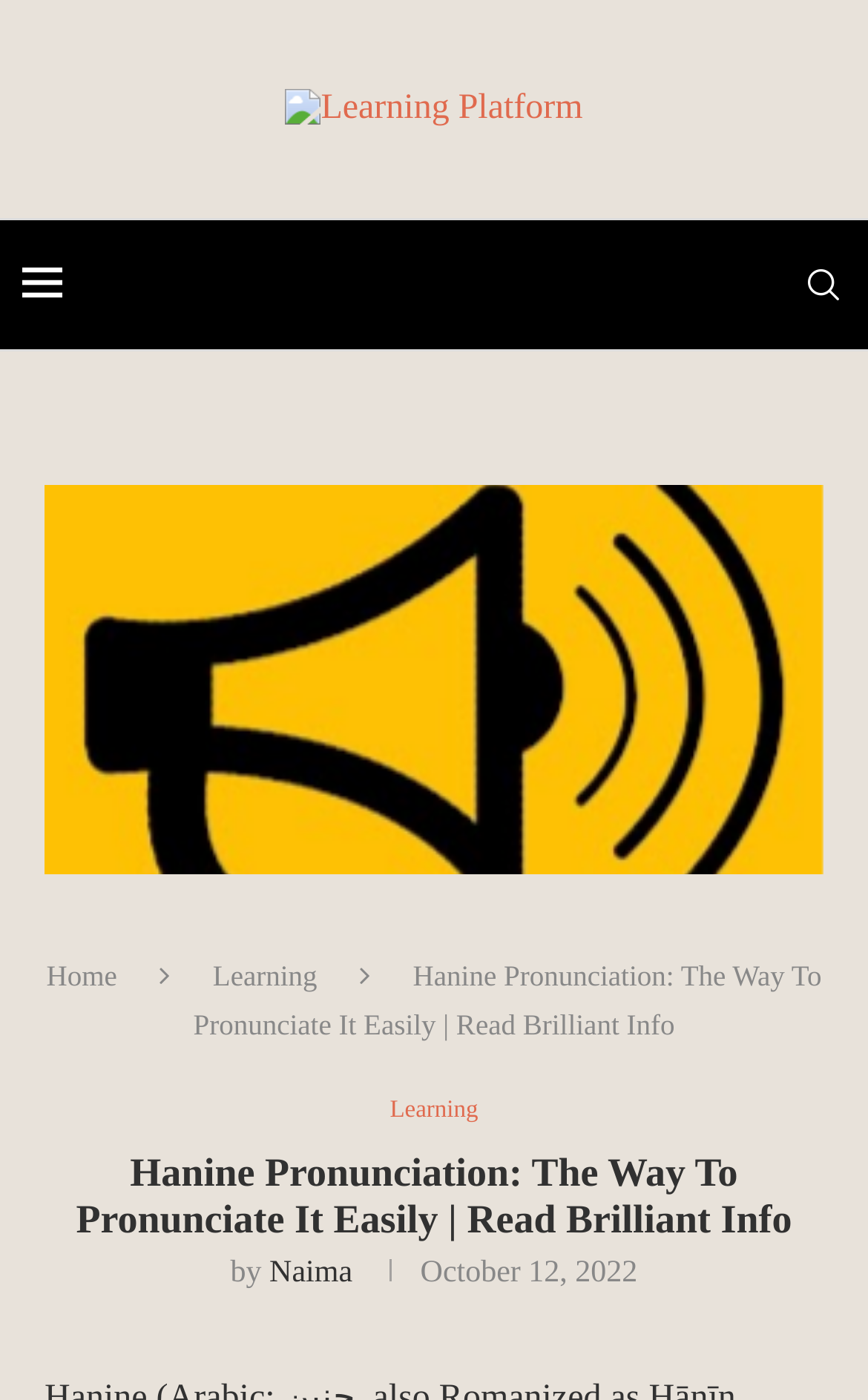Provide a single word or phrase answer to the question: 
What is the name of the learning platform?

Read Brilliant Info